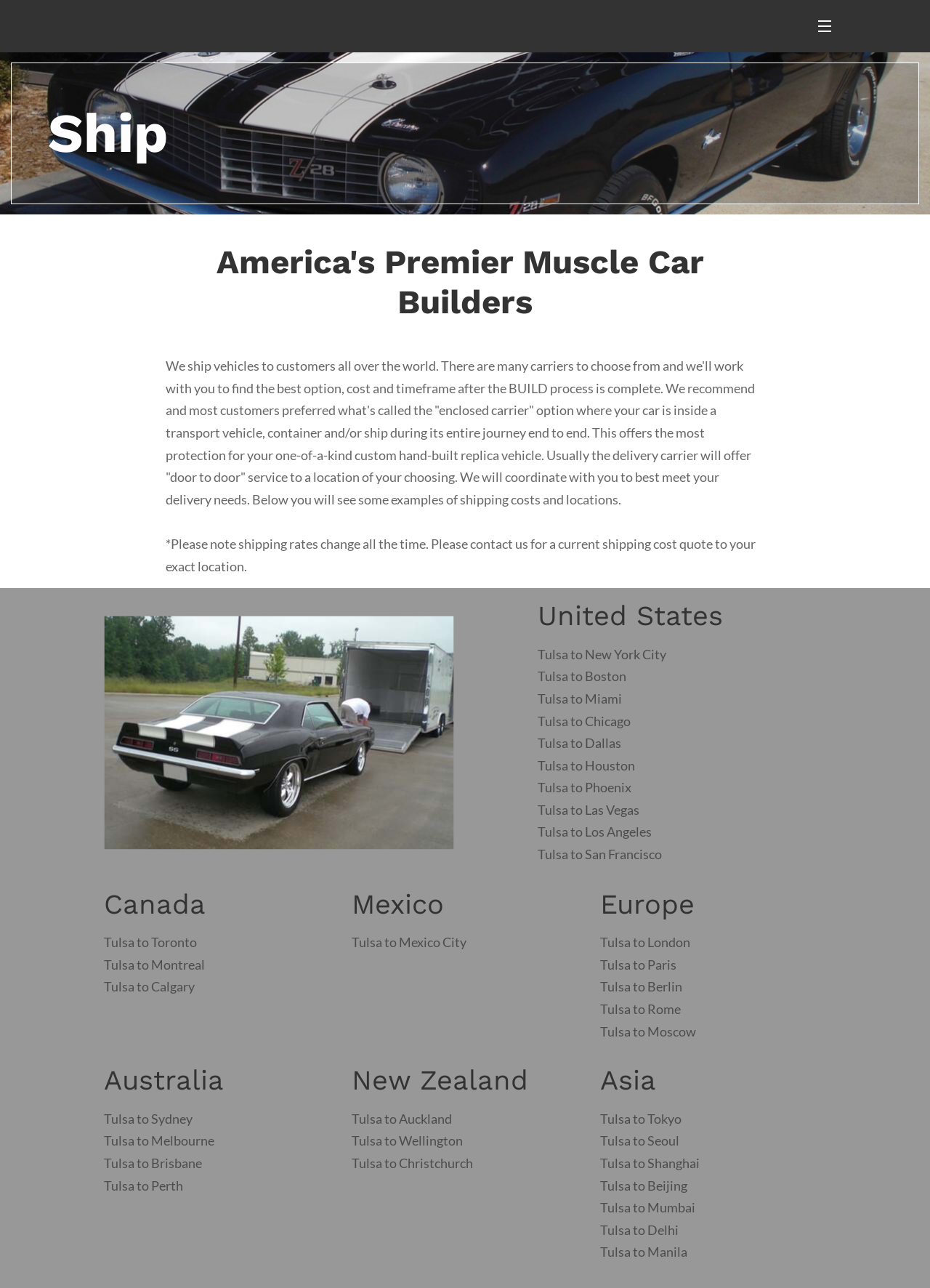Respond to the question below with a single word or phrase:
How does Brand New Muscle Car coordinate with customers for delivery?

Door-to-door service